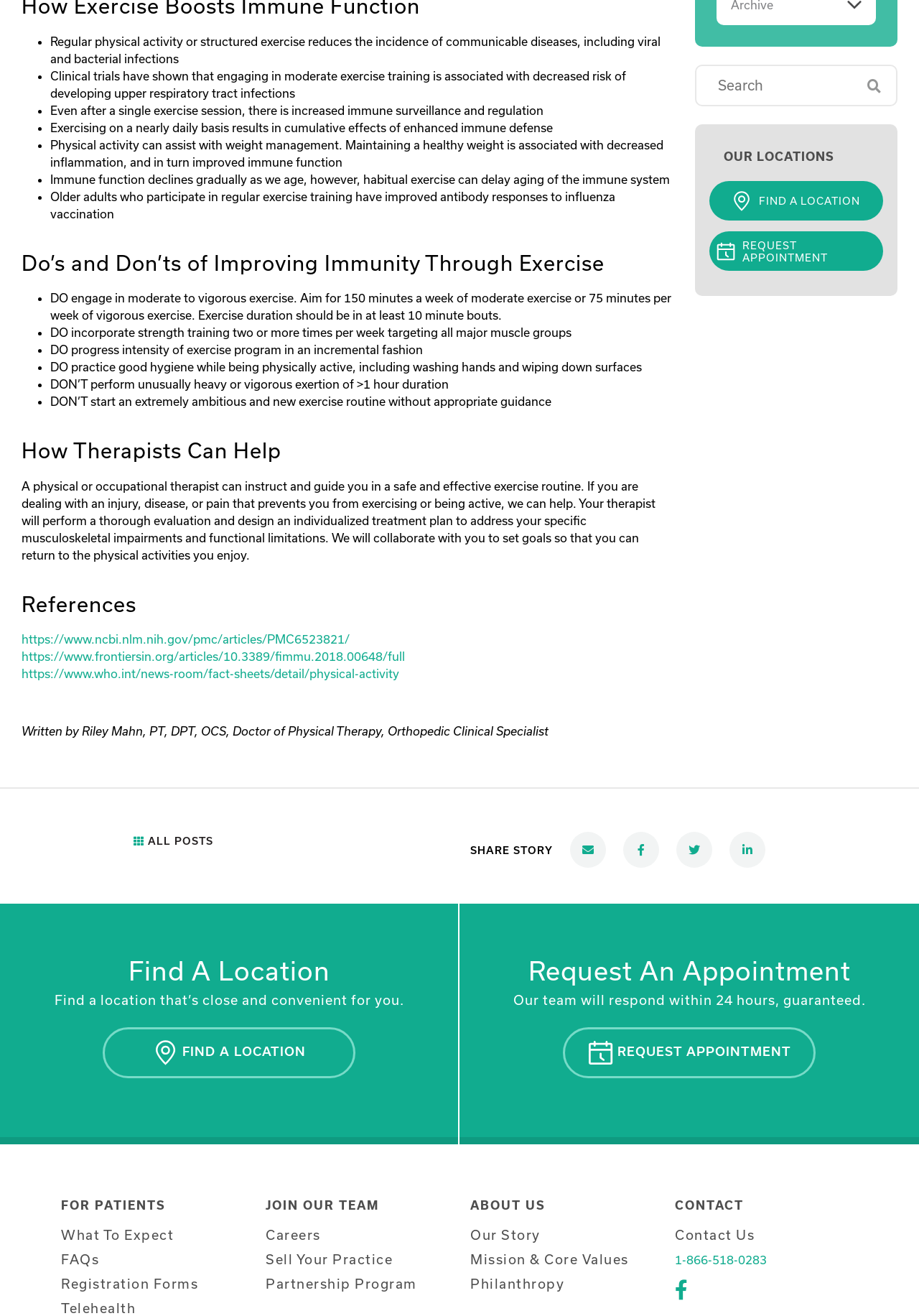Find the bounding box coordinates for the area that should be clicked to accomplish the instruction: "Find a location".

[0.771, 0.138, 0.961, 0.168]